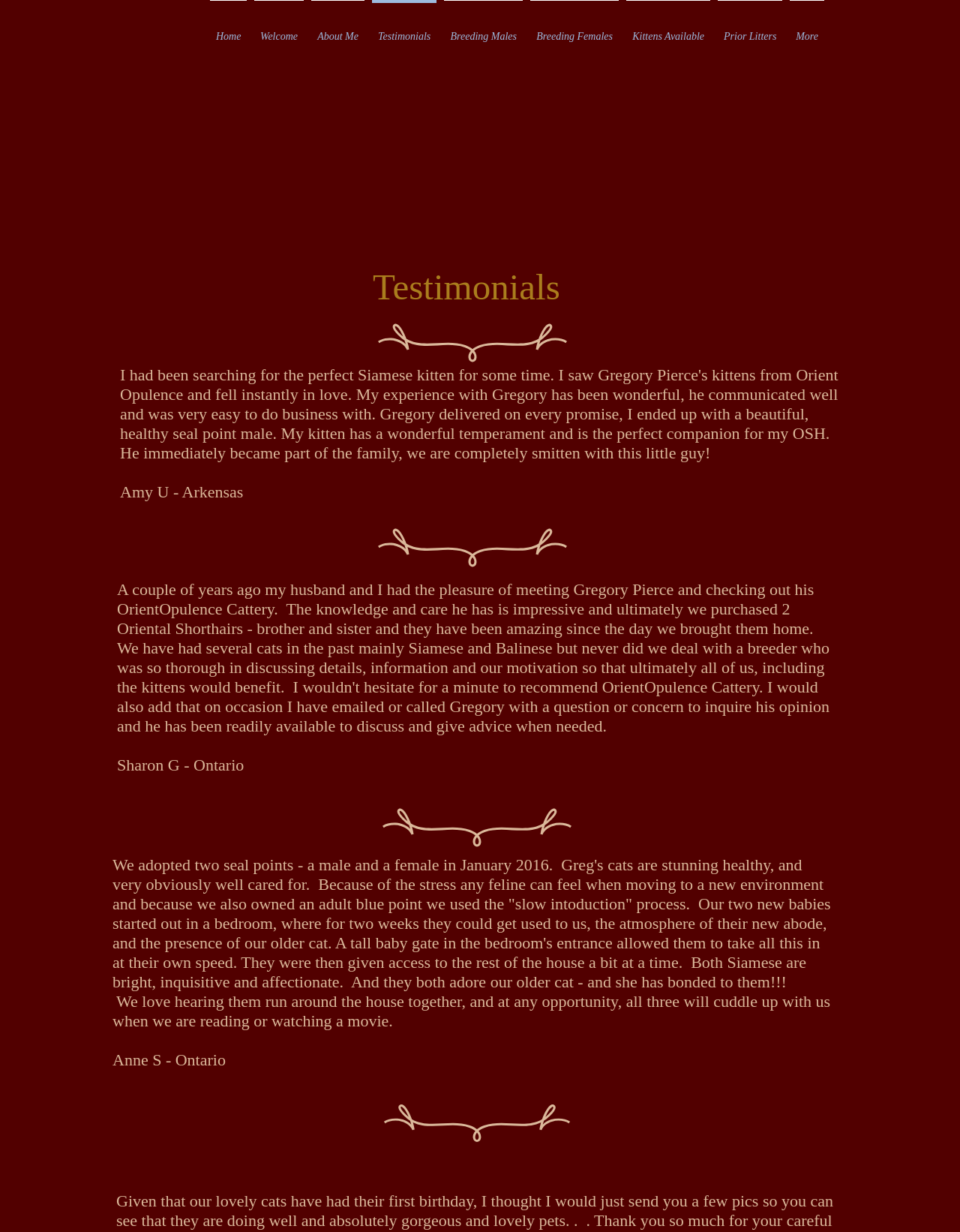What is the process mentioned for introducing new cats to an existing cat?
Can you give a detailed and elaborate answer to the question?

I read the testimonial from Sharon G and found that the process mentioned for introducing new cats to an existing cat is the 'slow introduction' process, which involves keeping the new cats in a separate room for two weeks before gradually introducing them to the rest of the house.